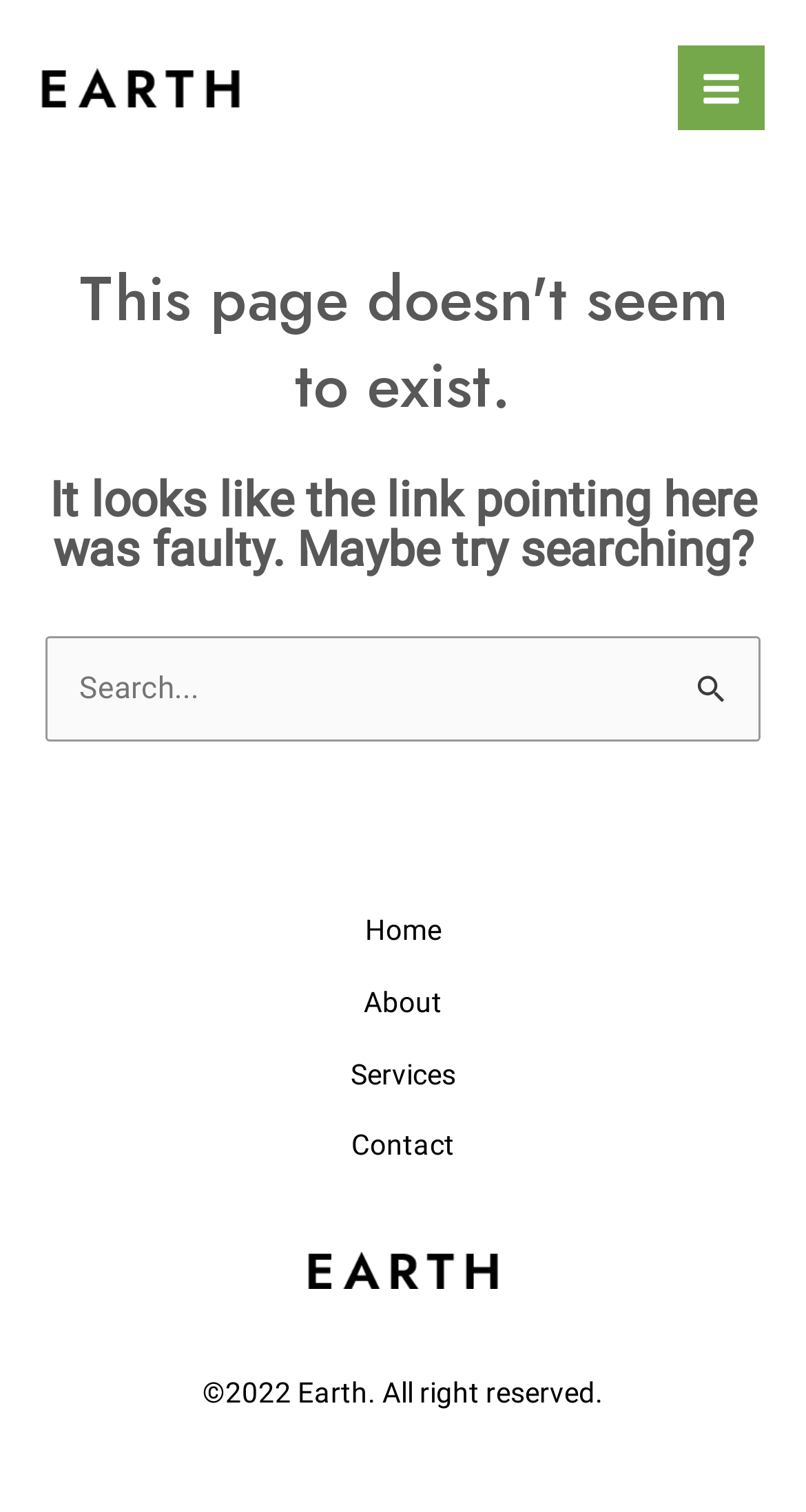Detail the various sections and features present on the webpage.

The webpage is a "Page not found" error page for Andrew Gaterell Physiotherapy. At the top left, there is a link and an image, both labeled "Andrew Gaterell Physiotherapy". On the top right, there is a button labeled "Main Menu" with an image inside. 

Below the top section, there is a header that spans the width of the page, containing a heading that reads "This page doesn't seem to exist." Below the header, there is a paragraph of text that says "It looks like the link pointing here was faulty. Maybe try searching?" 

Underneath the paragraph, there is a search bar with a label "Search for:" and a search box. The search box has a button labeled "Search Submit" with an image inside, and another button labeled "Search" to the right. 

At the bottom of the page, there is a section for site navigation, containing links to "Home", "About", "Services", and "Contact". Below the navigation section, there is a copyright notice that reads "©2022 Earth. All right reserved."